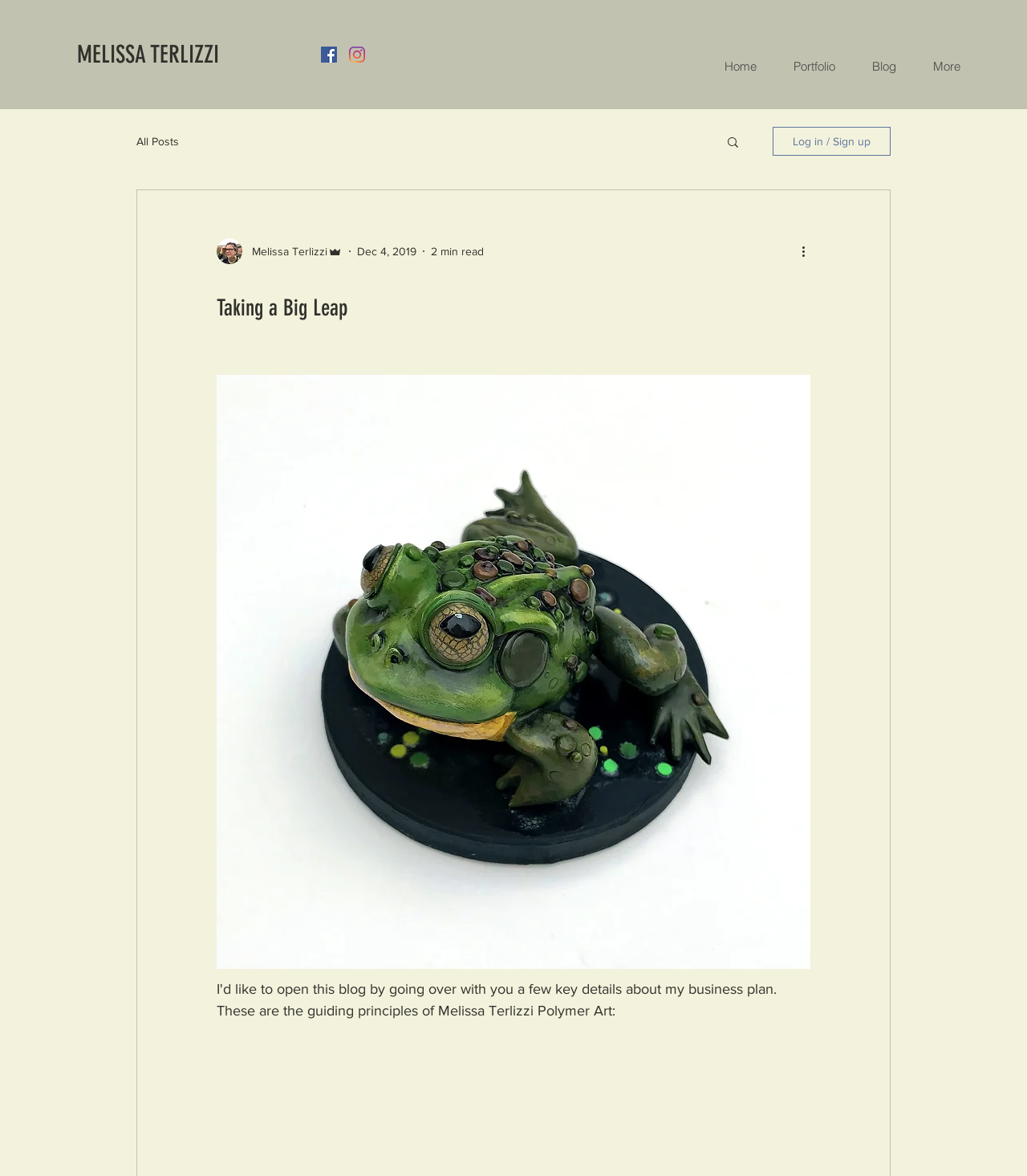Please find the bounding box coordinates of the section that needs to be clicked to achieve this instruction: "Click on the Facebook social icon".

[0.312, 0.04, 0.328, 0.053]